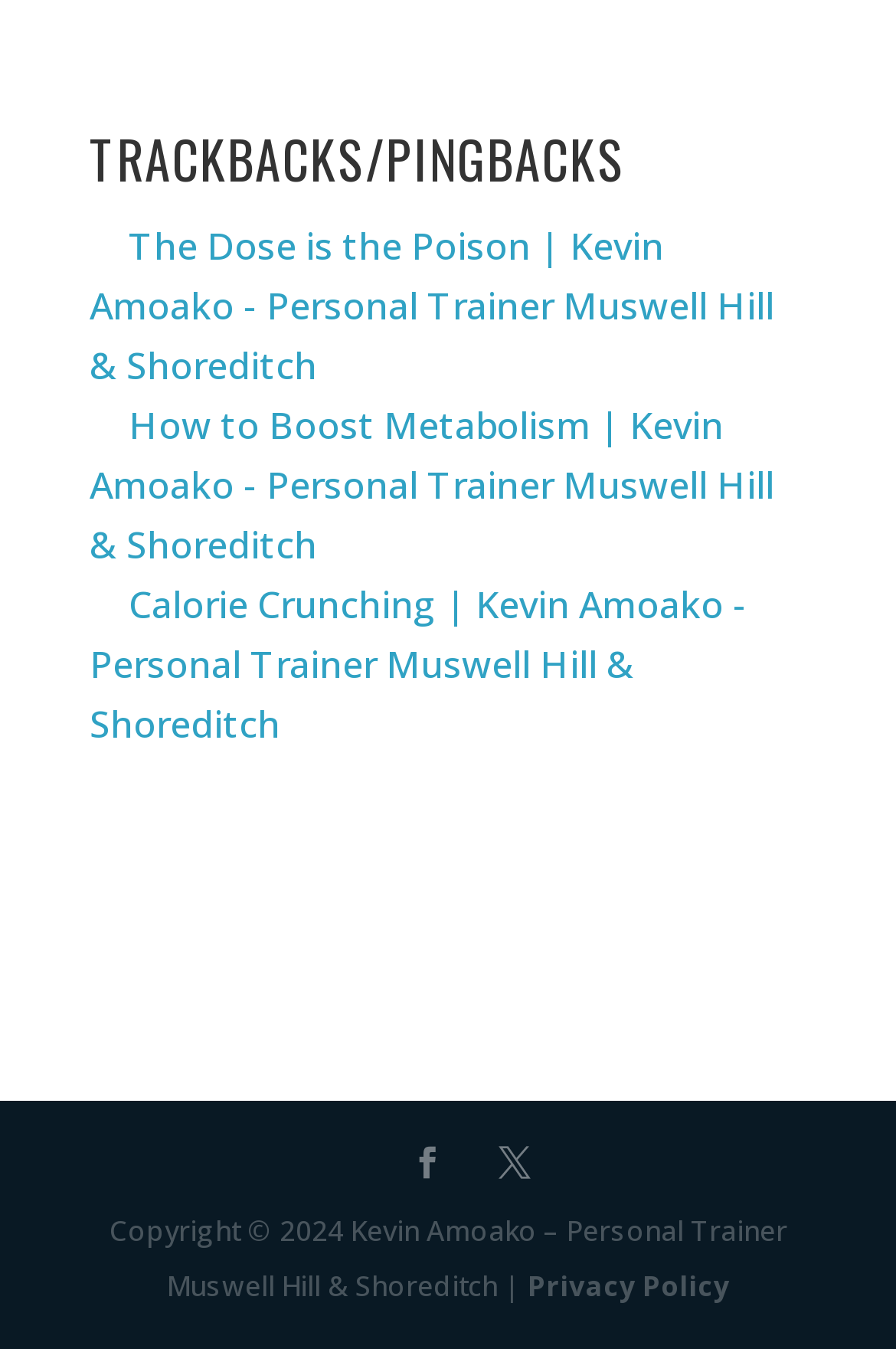What is the topic of the first link?
From the image, respond with a single word or phrase.

The Dose is the Poison